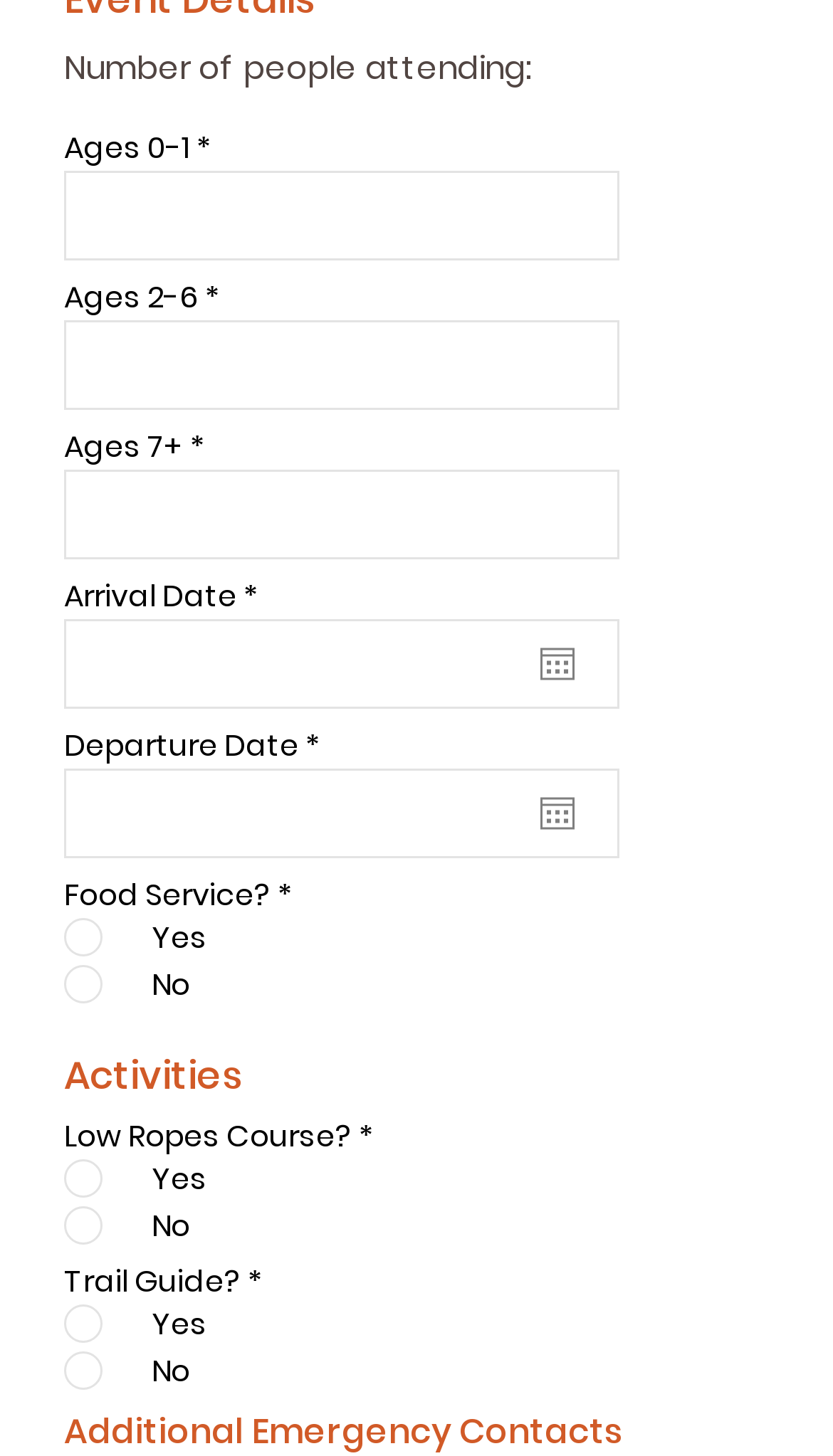What is the minimum age for the 'Ages 2-6' category?
Refer to the image and respond with a one-word or short-phrase answer.

2